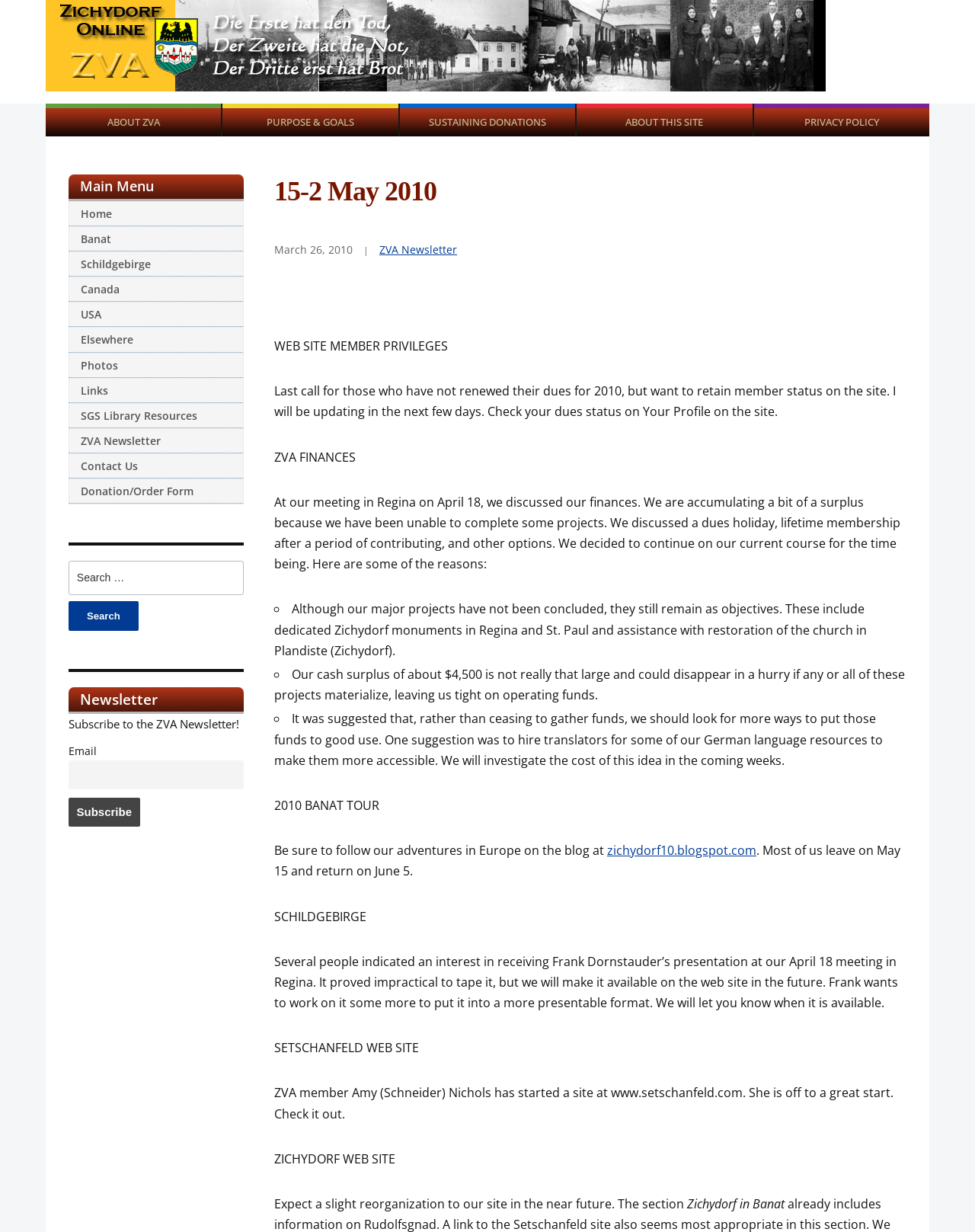Give a detailed account of the webpage.

The webpage is about the Zichydorf Village Association (ZVA) and its activities. At the top, there are five links: "ABOUT ZVA", "PURPOSE & GOALS", "SUSTAINING DONATIONS", "ABOUT THIS SITE", and "PRIVACY POLICY". Below these links, there is a main menu with 13 links: "Home", "Banat", "Schildgebirge", "Canada", "USA", "Elsewhere", "Photos", "Links", "SGS Library Resources", "ZVA Newsletter", "Contact Us", "Donation/Order Form", and a search bar.

On the left side, there is a section dedicated to the newsletter, where users can subscribe by entering their email address and clicking the "Subscribe" button. 

The main content of the webpage is divided into several sections. The first section is about the ZVA newsletter, with a heading "15-2 May 2010" and a brief description. Below this, there is a section about member privileges, followed by a section about ZVA finances, which discusses the association's financial situation and future plans.

The next section is about the 2010 Banat tour, with a link to a blog where users can follow the adventures of the tour participants. There are also sections about Schildgebirge, Setschanfeld web site, and Zichydorf web site, each with a brief description and relevant information.

Throughout the webpage, there are several static text elements, links, and buttons, which provide additional information and functionality.